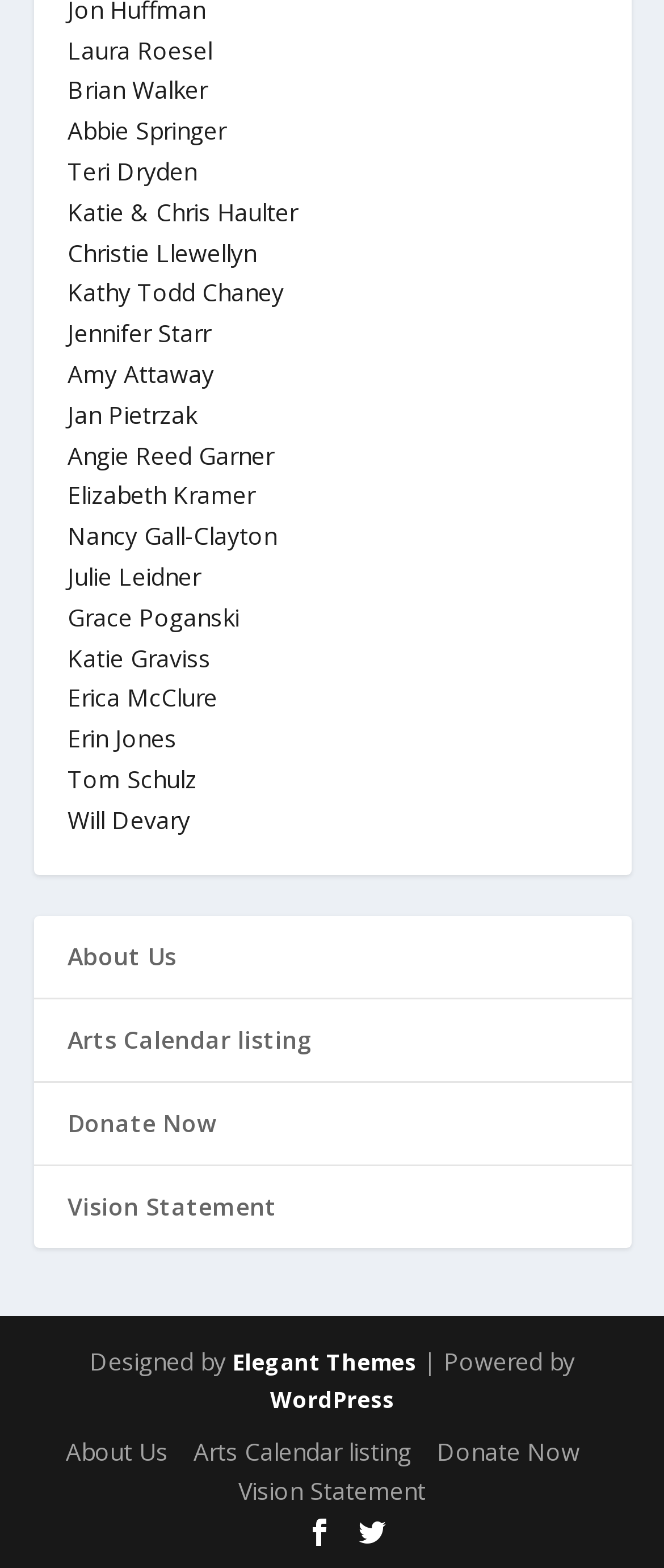What is the last name listed on the webpage? Based on the screenshot, please respond with a single word or phrase.

Devary